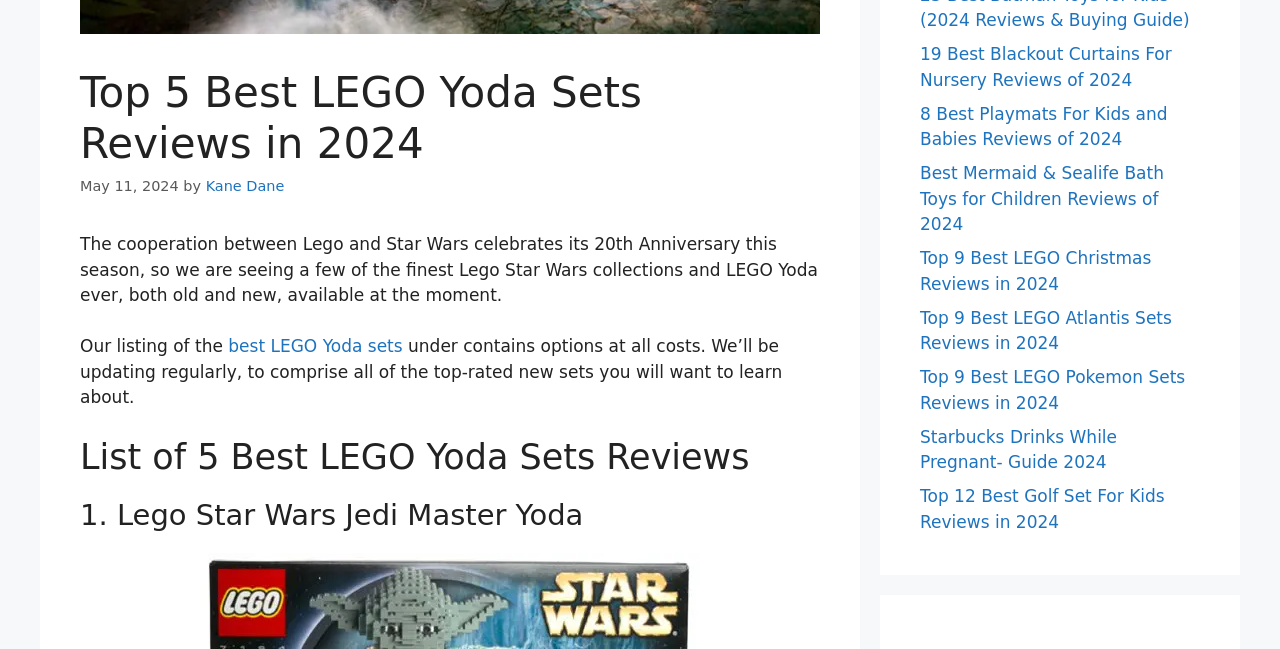Find the bounding box coordinates for the UI element whose description is: "best LEGO Yoda sets". The coordinates should be four float numbers between 0 and 1, in the format [left, top, right, bottom].

[0.178, 0.518, 0.315, 0.549]